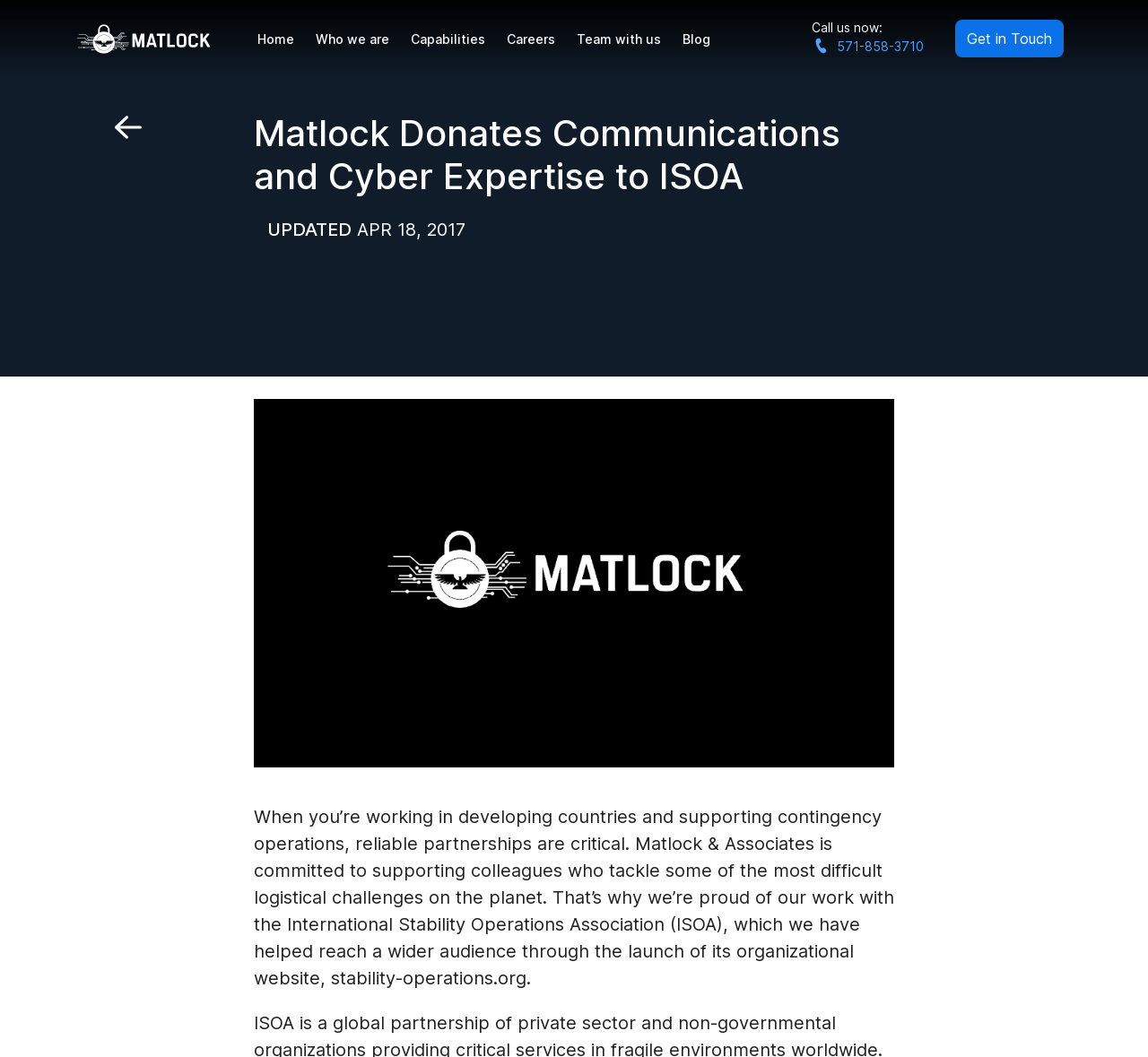Summarize the webpage with a detailed and informative caption.

The webpage is about Matlock & Associates, a company that provides support in developing countries and contingency operations. At the top left, there is a link to the "Home" page, accompanied by a small image. Next to it, there is a main navigation menu with links to various sections of the website, including "Who we are", "Capabilities", "Careers", "Team with us", and "Blog".

On the right side of the top section, there is a call-to-action "Call us now" with a phone number "571-858-3710" and a link to "Get in Touch". Below this section, there is a prominent heading "Matlock Donates Communications and Cyber Expertise to ISOA" with an image related to the topic.

The main content of the webpage is a news article or blog post, dated "APR 18, 2017", with a brief description of Matlock & Associates' work with the International Stability Operations Association (ISOA). The article highlights the company's commitment to supporting colleagues who tackle difficult logistical challenges in developing countries and contingency operations.

There are a total of 6 links in the main navigation menu, 2 links in the top section, and 1 link within the article. There are also 4 images on the webpage, including the logo, navigation icons, and an image related to the article.